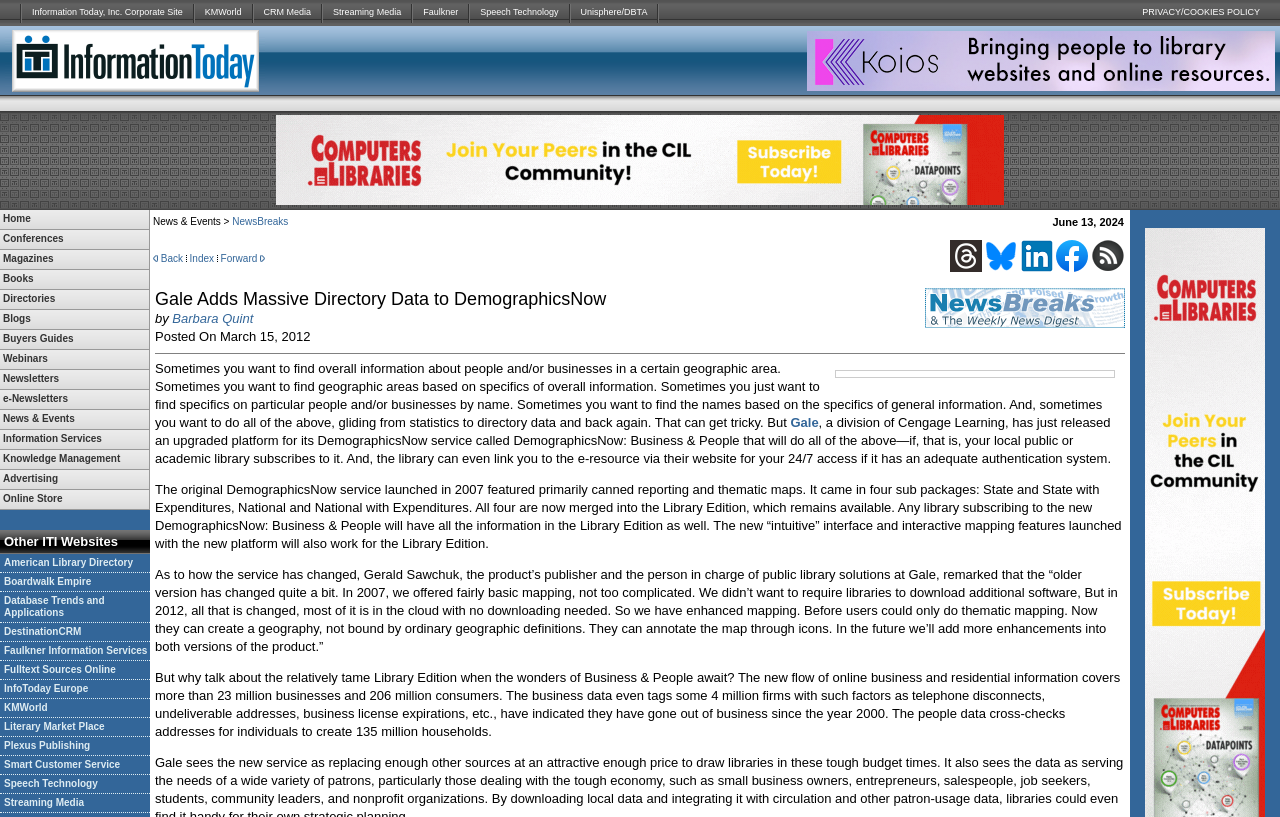What is the main category of the website's content?
Using the image, provide a detailed and thorough answer to the question.

Based on the categories and links listed on the webpage, it appears that the main category of the website's content is information services, which includes various topics such as knowledge management, advertising, and online stores.